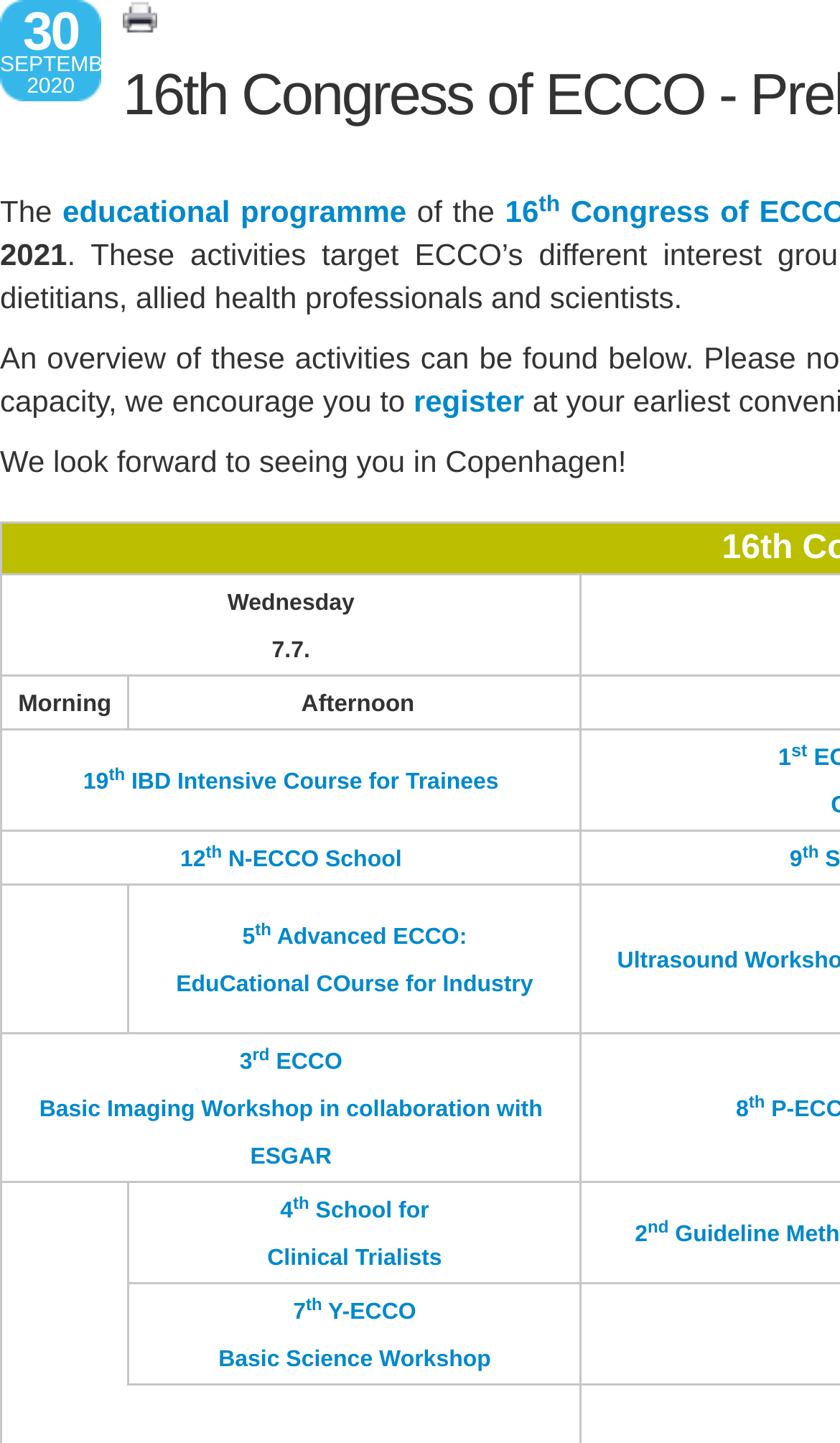Please provide a comprehensive answer to the question below using the information from the image: What is the date of the event?

I found the date of the event by looking at the top of the webpage, where it says '30' and 'SEPTEMBER' and '2020' in separate text elements, indicating that the event is taking place on 30 September 2020.